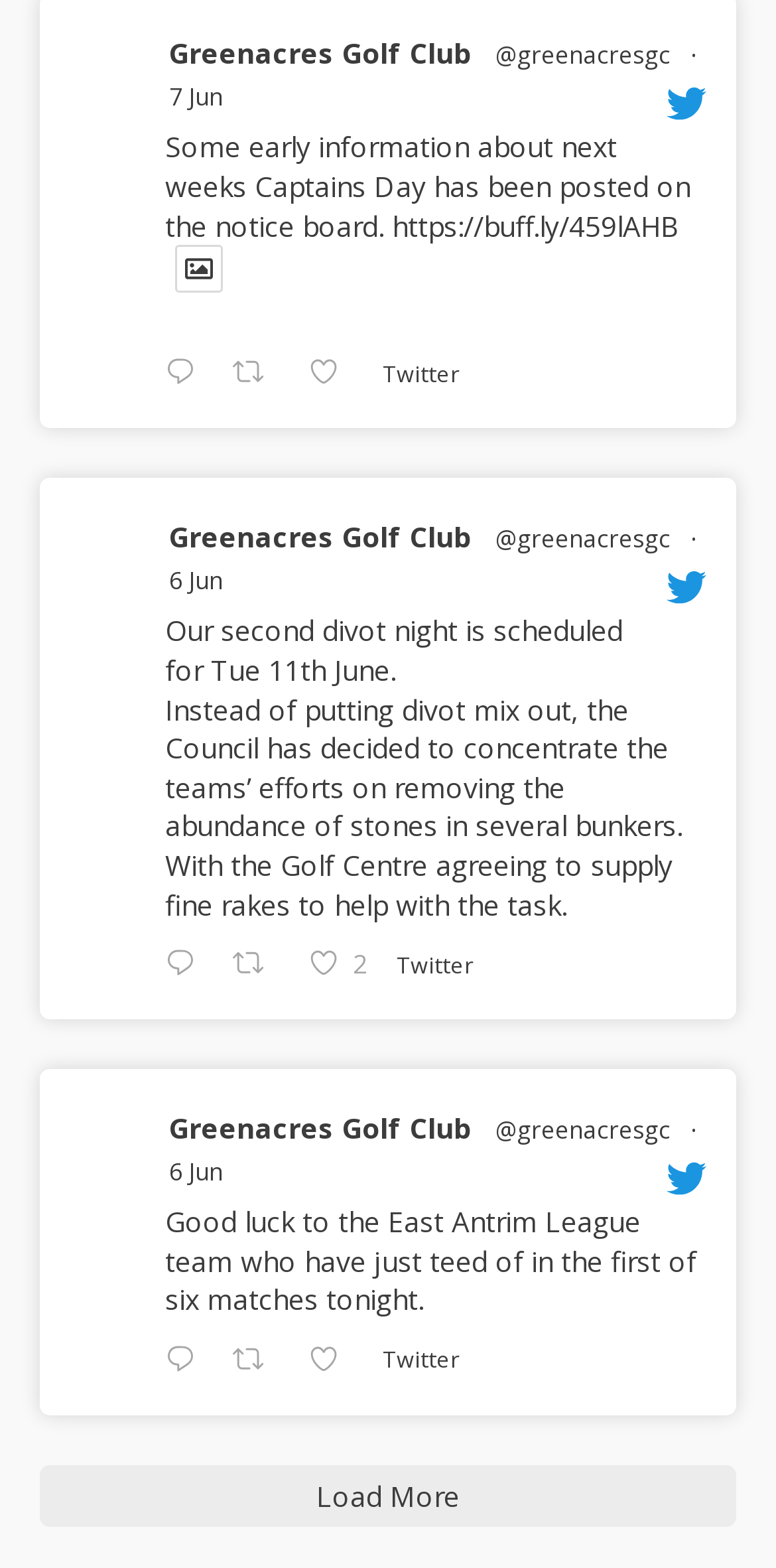Identify the bounding box coordinates of the section that should be clicked to achieve the task described: "Click on the Greenacres Golf Club link".

[0.218, 0.021, 0.608, 0.048]